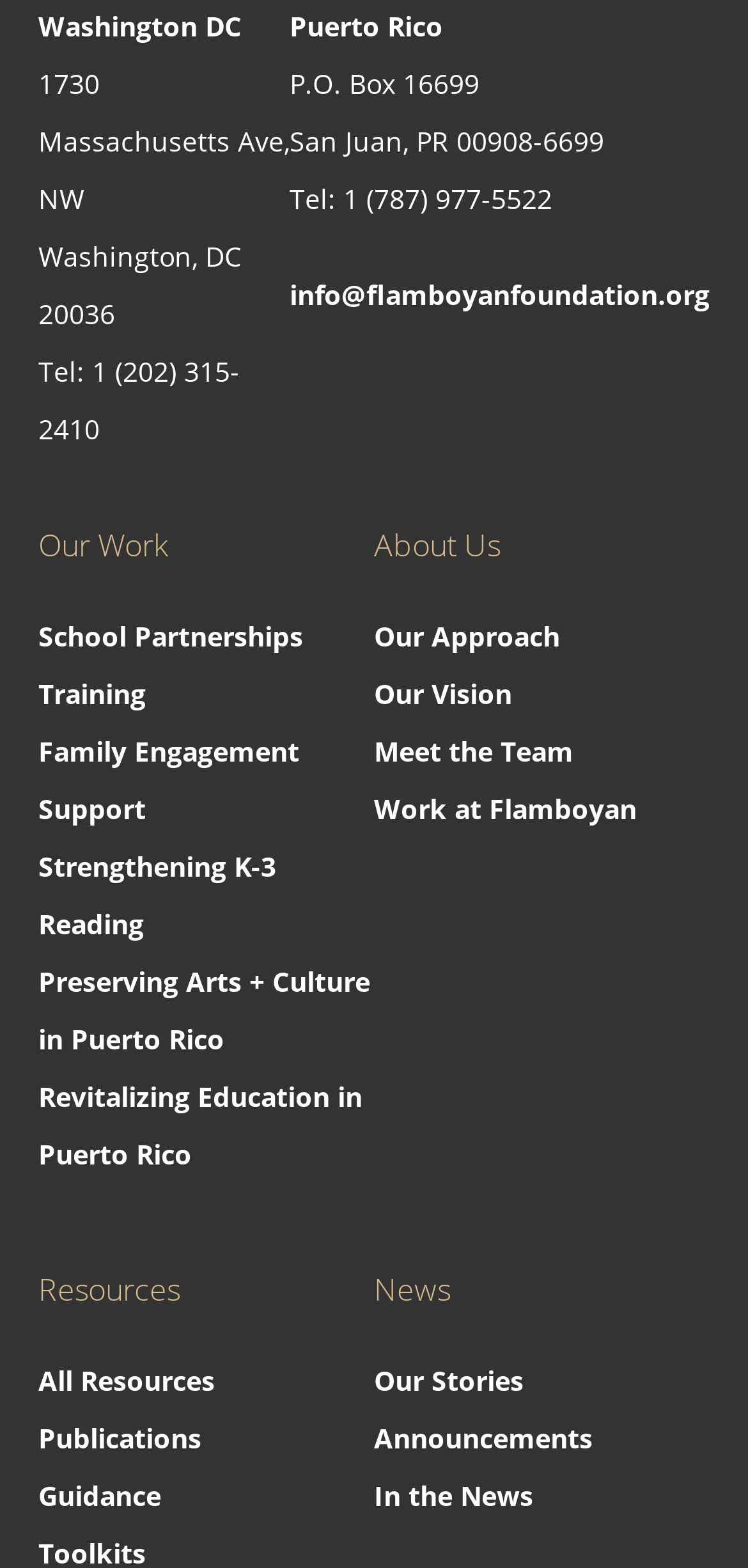Please determine the bounding box coordinates of the element's region to click for the following instruction: "Explore Live in Australia".

None